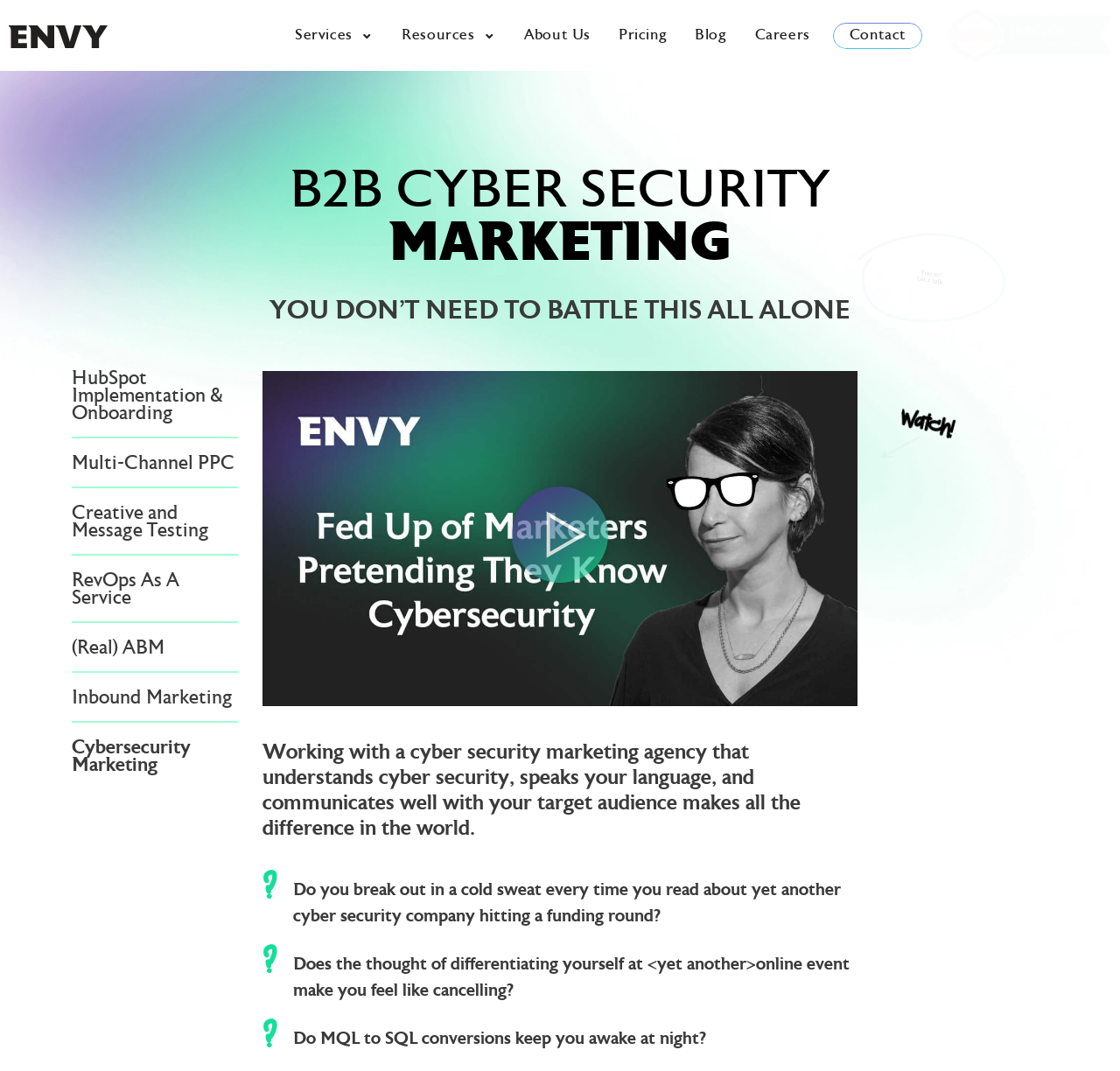What is the company's logo color?
Answer the question with a thorough and detailed explanation.

The ENVY black logo is located at the top left corner of the webpage, indicating that the company's logo color is black.